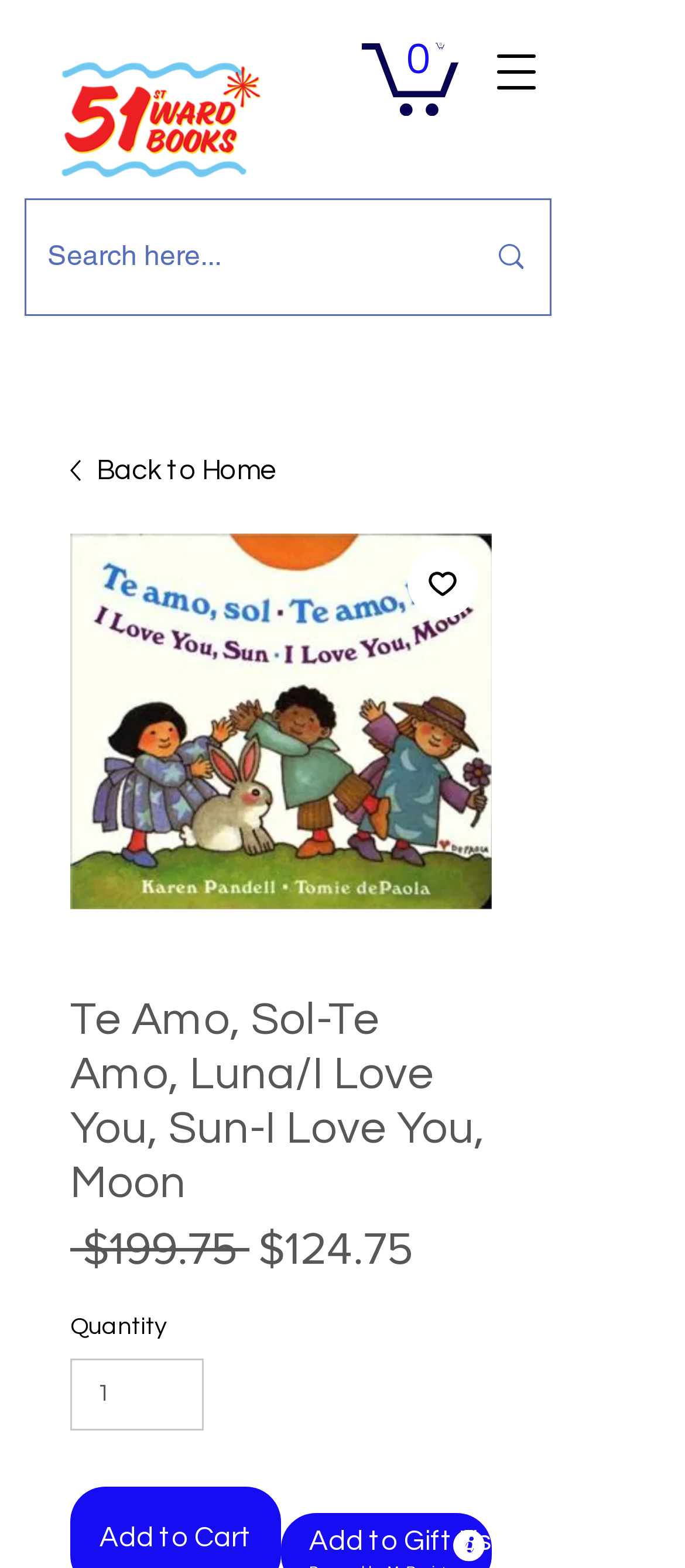Determine the bounding box coordinates for the UI element described. Format the coordinates as (top-left x, top-left y, bottom-right x, bottom-right y) and ensure all values are between 0 and 1. Element description: aria-label="Add to Wishlist"

[0.595, 0.349, 0.697, 0.394]